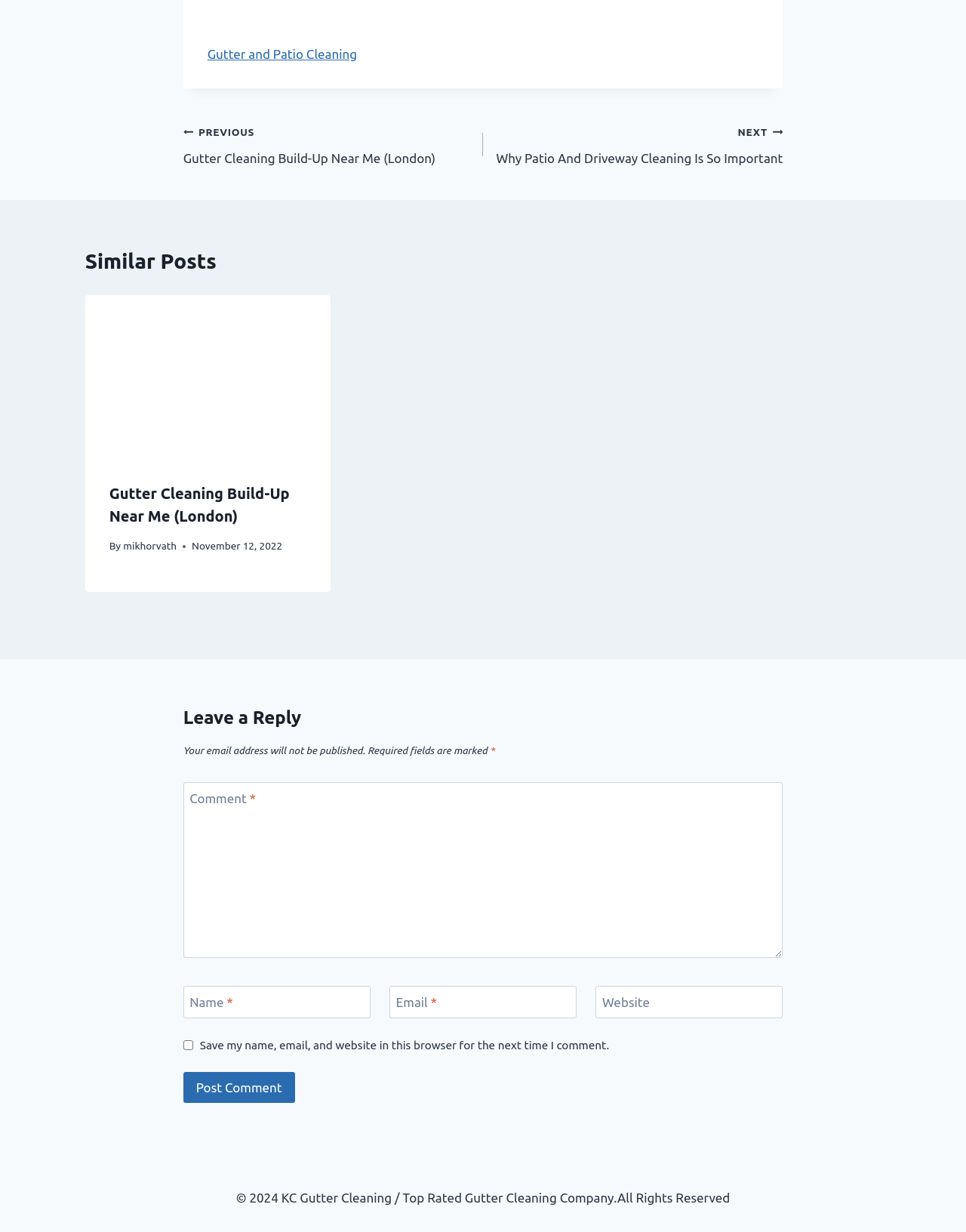Determine the bounding box coordinates of the target area to click to execute the following instruction: "Leave a comment."

[0.19, 0.635, 0.81, 0.778]